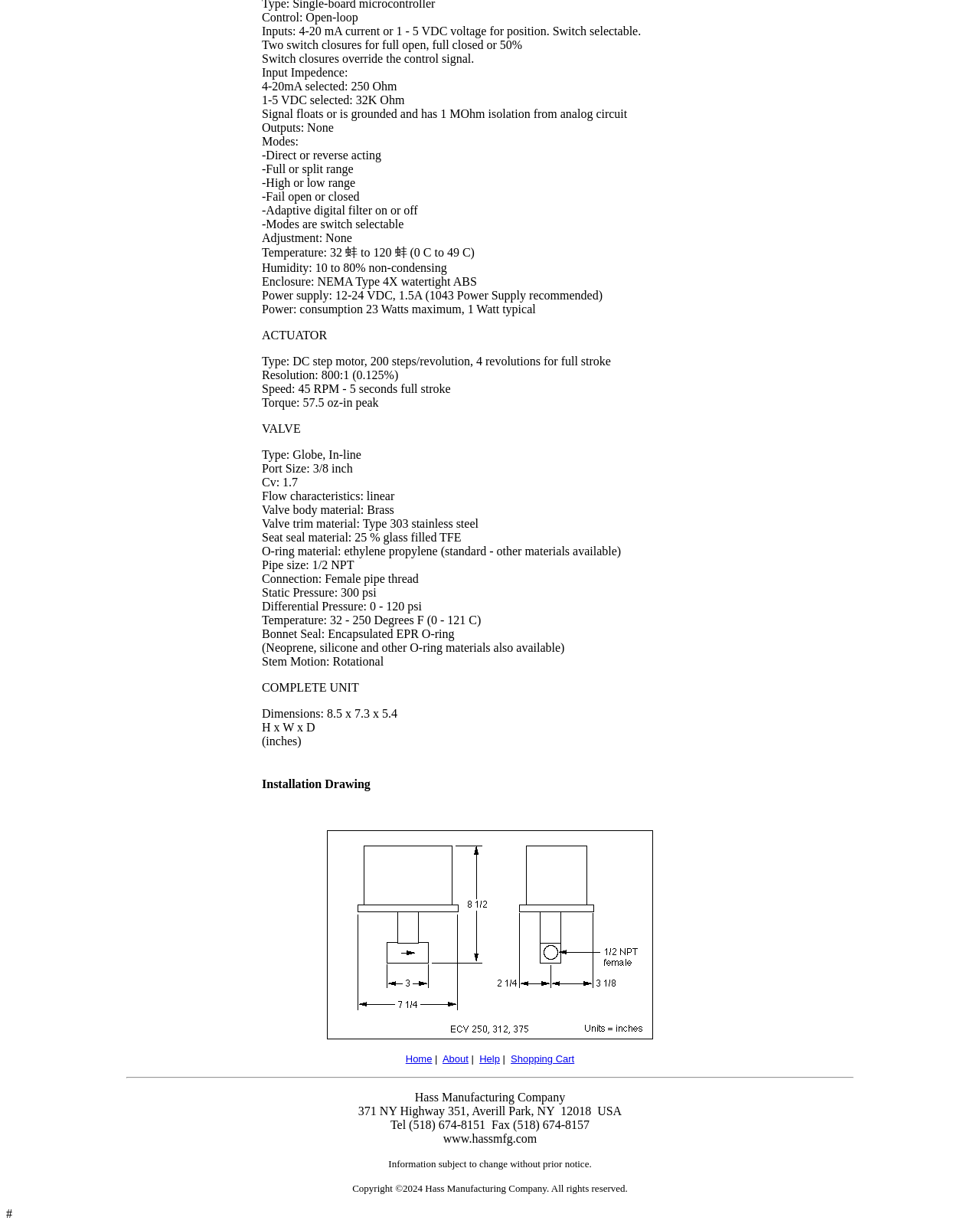Refer to the image and provide an in-depth answer to the question: 
What is the power supply recommended?

The webpage recommends a power supply of '12-24 VDC, 1.5A (1043 Power Supply recommended)'.